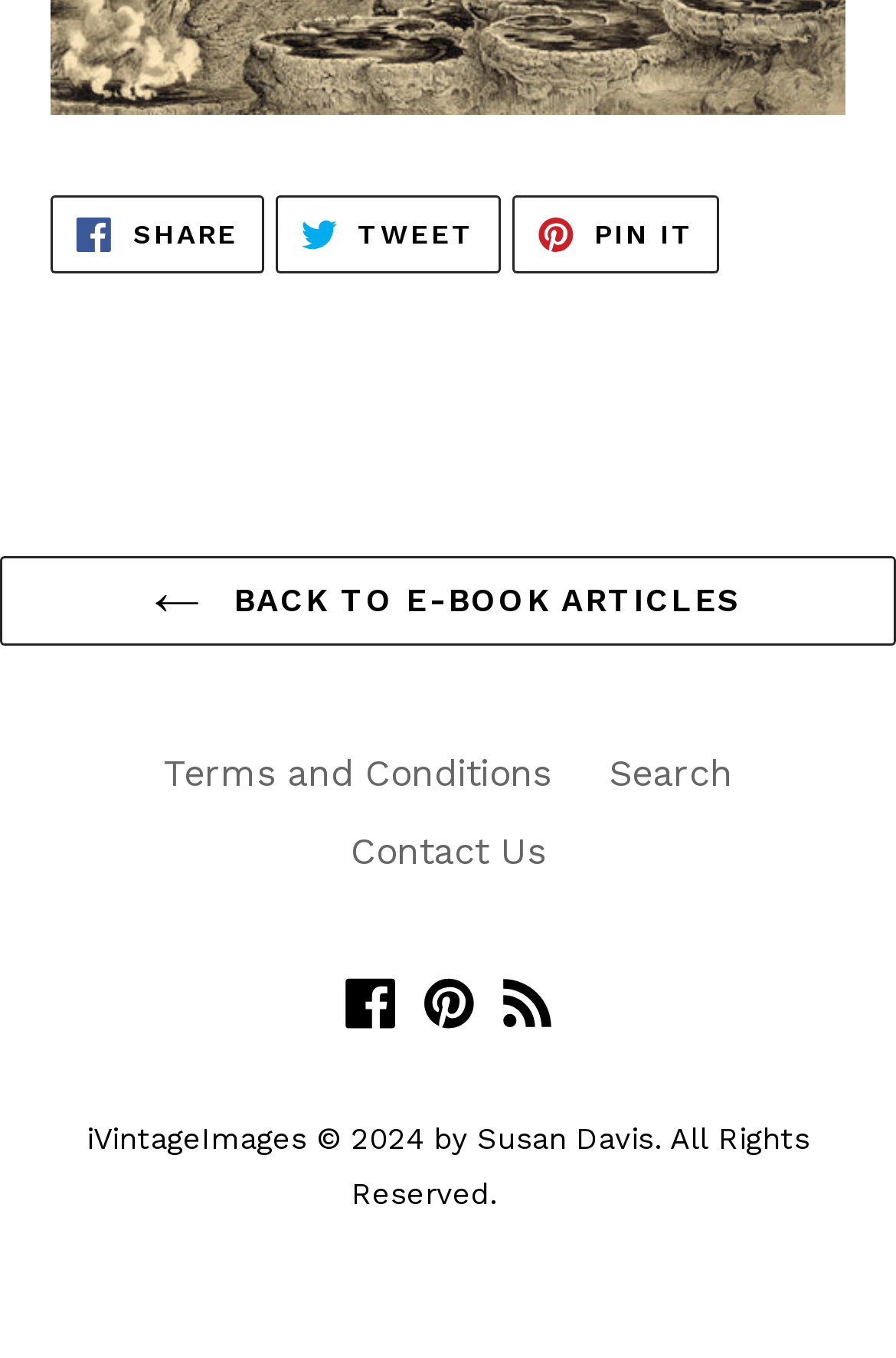Review the image closely and give a comprehensive answer to the question: What social media platforms can be used to share content?

Based on the links provided at the top of the webpage, users can share content on Facebook, Twitter, and Pinterest.